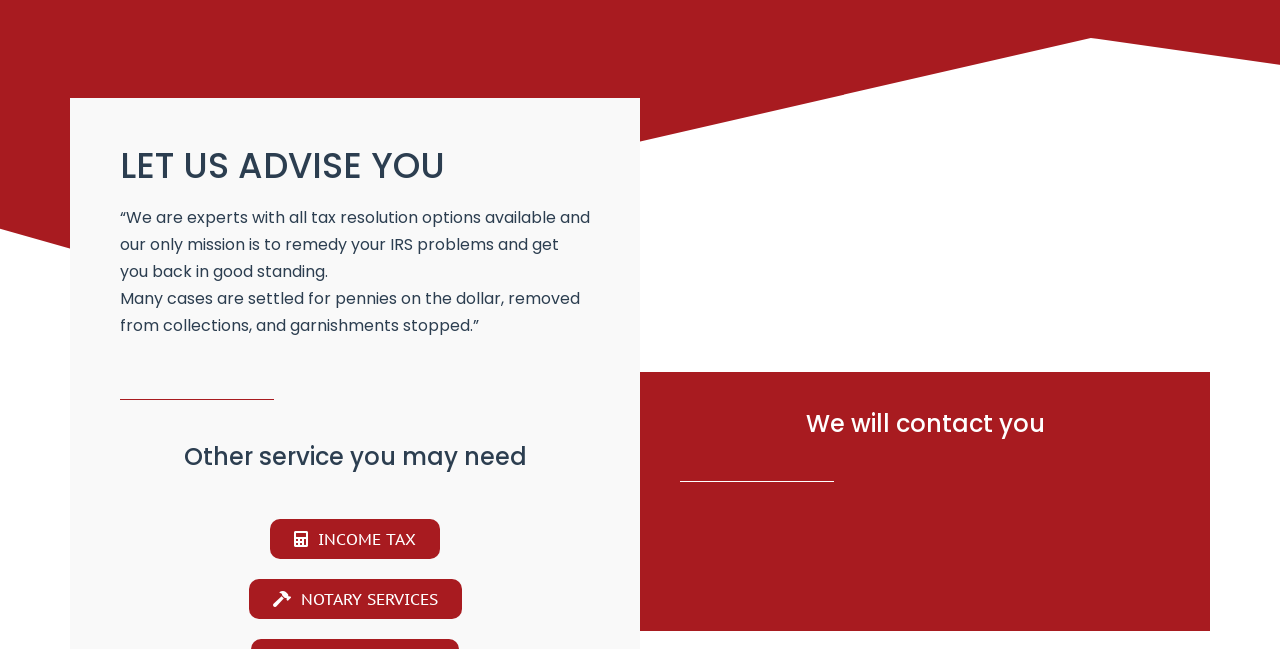Could you please study the image and provide a detailed answer to the question:
What is the main service offered by this company?

The main service offered by this company is tax resolution, as indicated by the heading 'LET US ADVISE YOU' and the description 'We are experts with all tax resolution options available and our only mission is to remedy your IRS problems and get you back in good standing.'